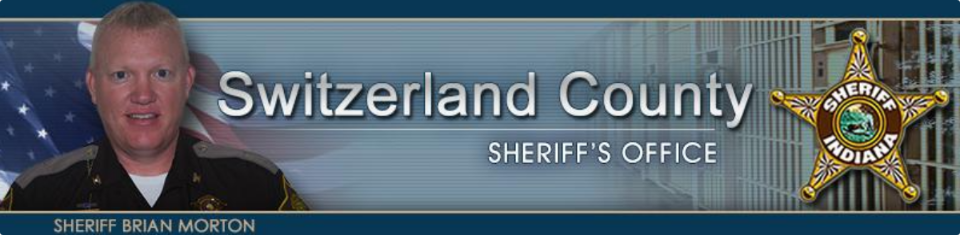What is featured on the right side of the image?
Carefully analyze the image and provide a detailed answer to the question.

According to the caption, the sheriff's badge is illustrated on the right side of the image, which features the emblem for Indiana alongside the words 'Sheriff' and 'Indiana'.